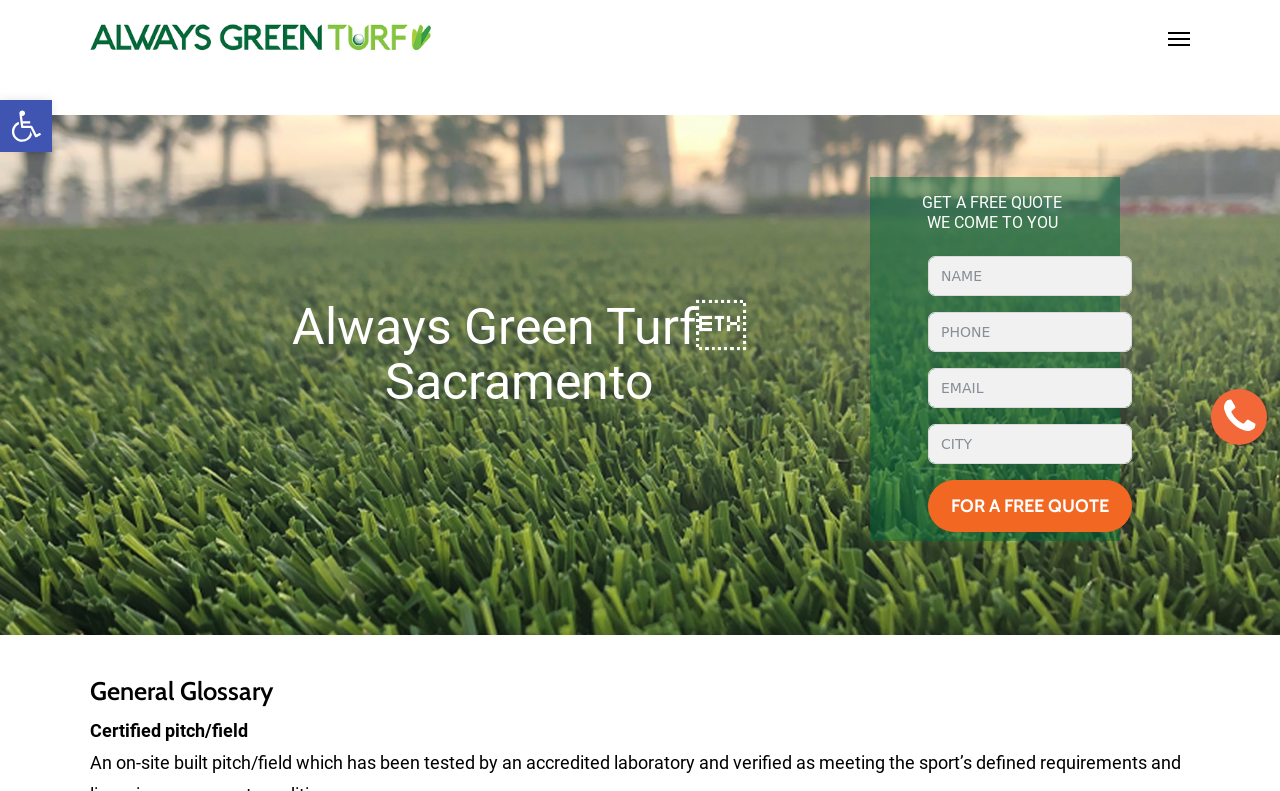Determine the bounding box coordinates of the clickable region to carry out the instruction: "Click the link to Always Green Turf".

[0.07, 0.025, 0.337, 0.07]